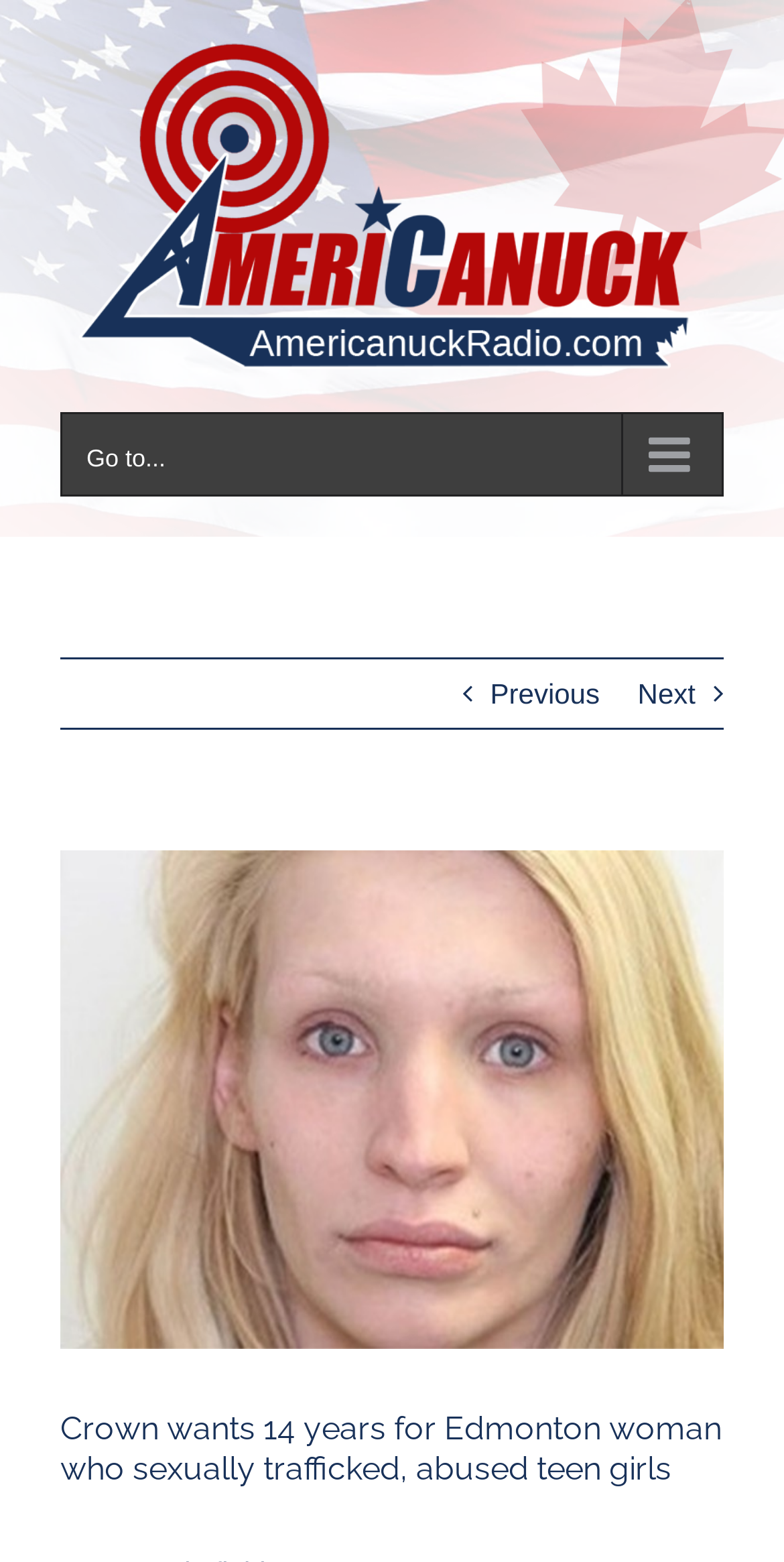What is the action associated with the 'View Larger Image' button?
Refer to the image and answer the question using a single word or phrase.

View larger image